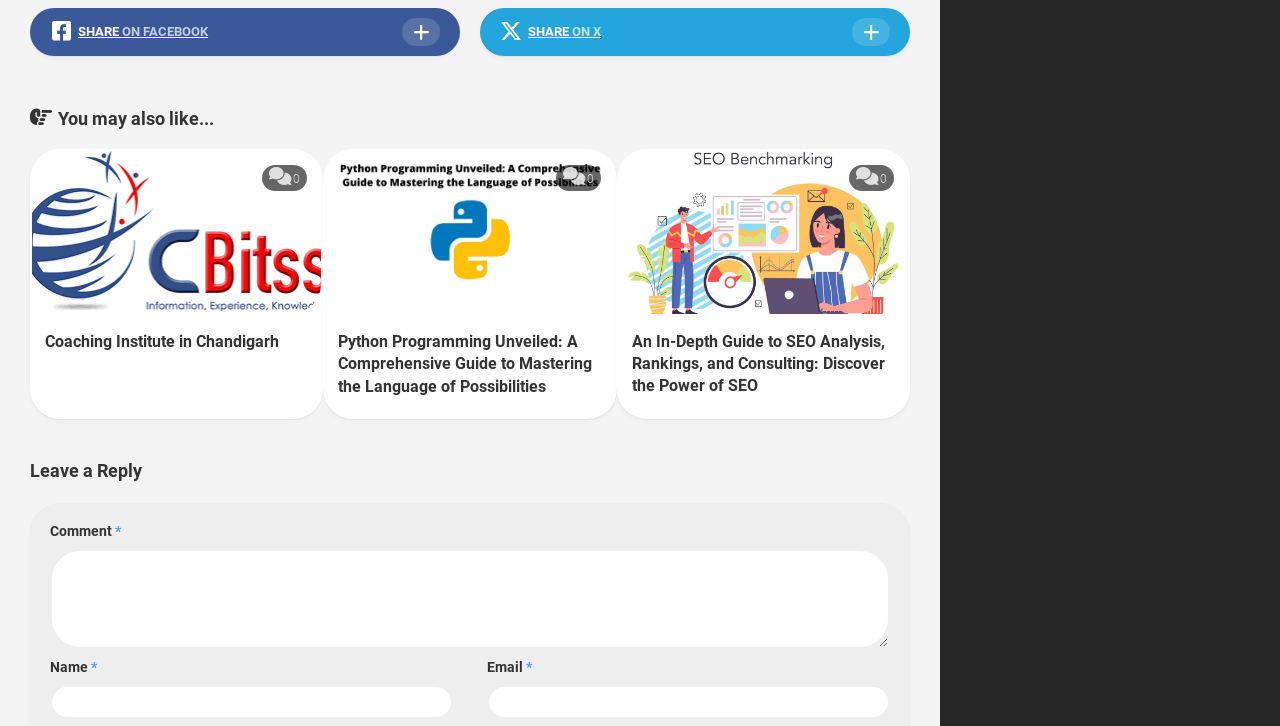What is the purpose of the textbox labeled 'Email *'?
Provide a detailed answer to the question, using the image to inform your response.

The textbox labeled 'Email *' is required and has a description 'email-notes', which implies that it is intended for users to input their email addresses, likely for commenting or replying purposes.